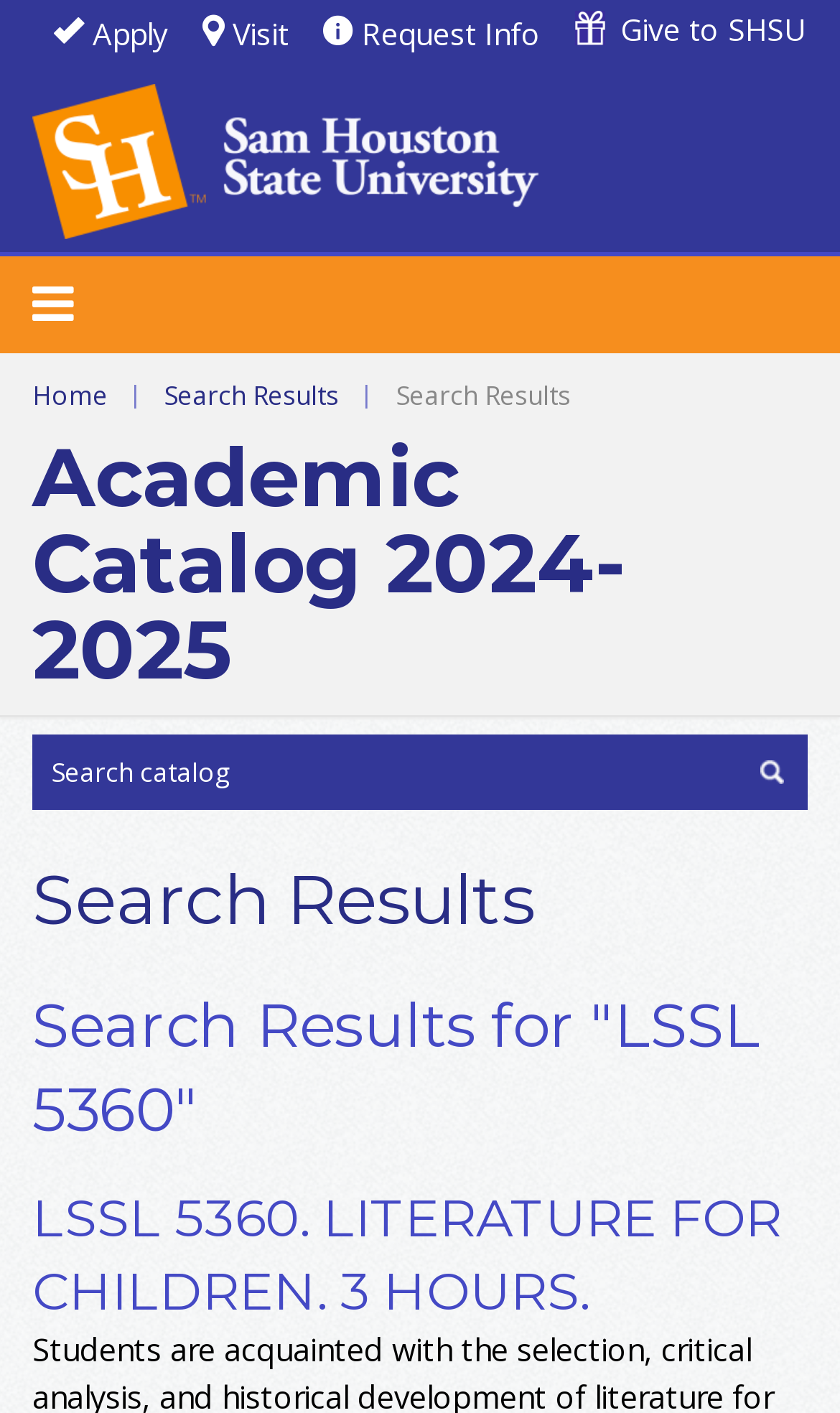How many links are in the top navigation bar?
Please give a detailed and elaborate explanation in response to the question.

I counted the links in the top navigation bar, which are 'Apply', 'Visit', 'Request Info', and 'Give to SHSU', so there are 4 links in total.